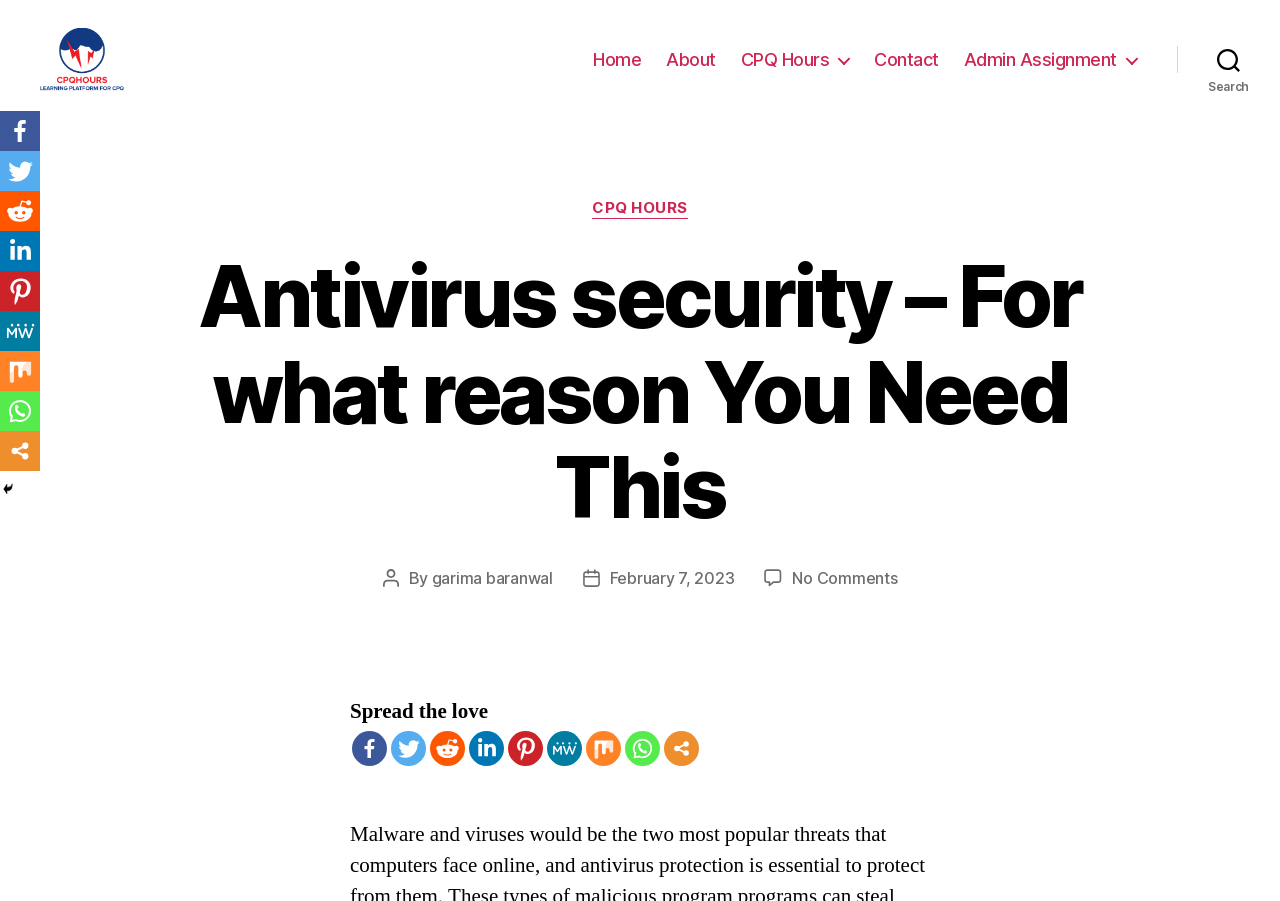For the element described, predict the bounding box coordinates as (top-left x, top-left y, bottom-right x, bottom-right y). All values should be between 0 and 1. Element description: Search

[0.92, 0.057, 1.0, 0.105]